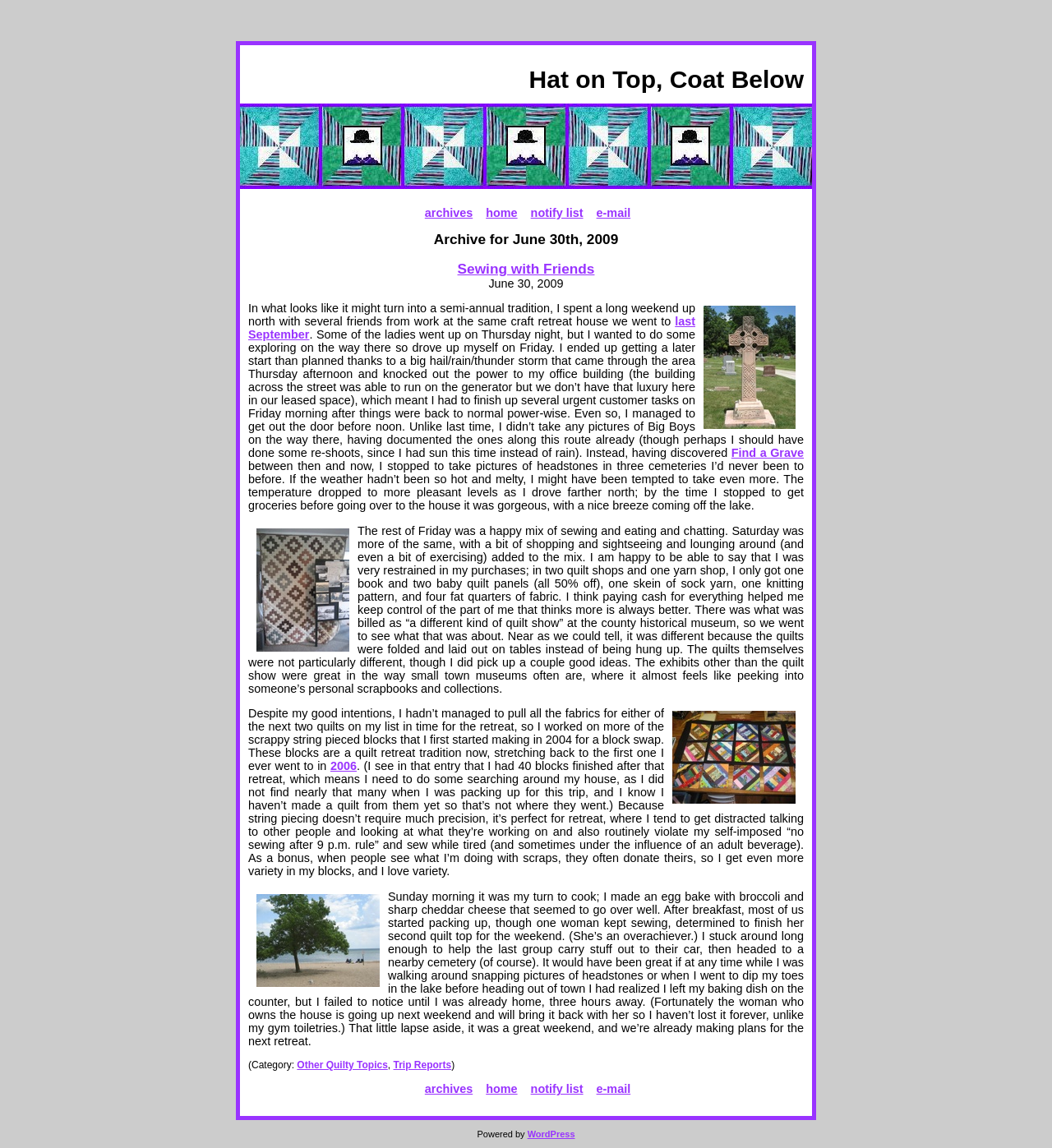Show the bounding box coordinates of the region that should be clicked to follow the instruction: "Visit WordPress."

[0.501, 0.983, 0.546, 0.992]